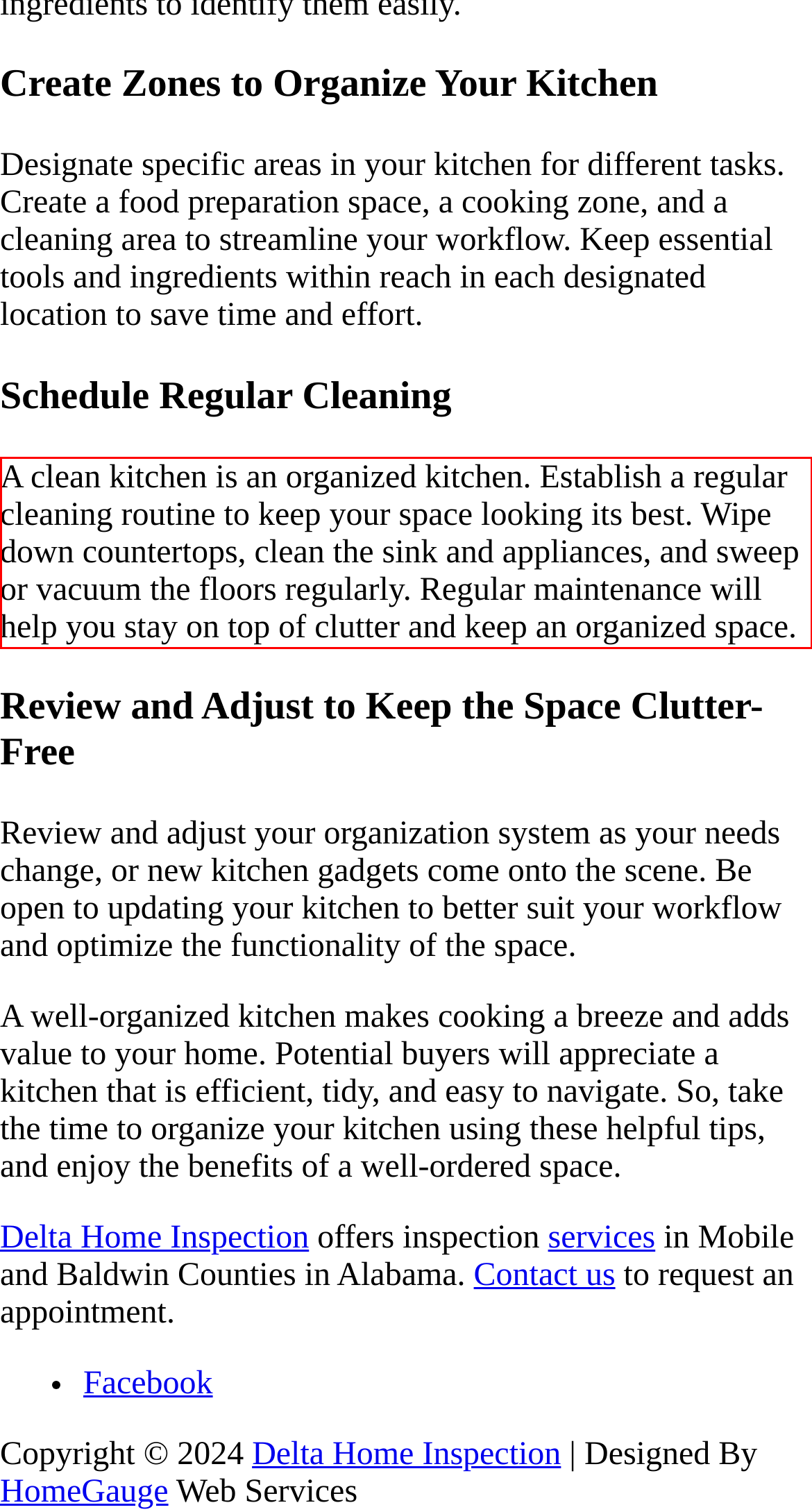Analyze the webpage screenshot and use OCR to recognize the text content in the red bounding box.

A clean kitchen is an organized kitchen. Establish a regular cleaning routine to keep your space looking its best. Wipe down countertops, clean the sink and appliances, and sweep or vacuum the floors regularly. Regular maintenance will help you stay on top of clutter and keep an organized space.